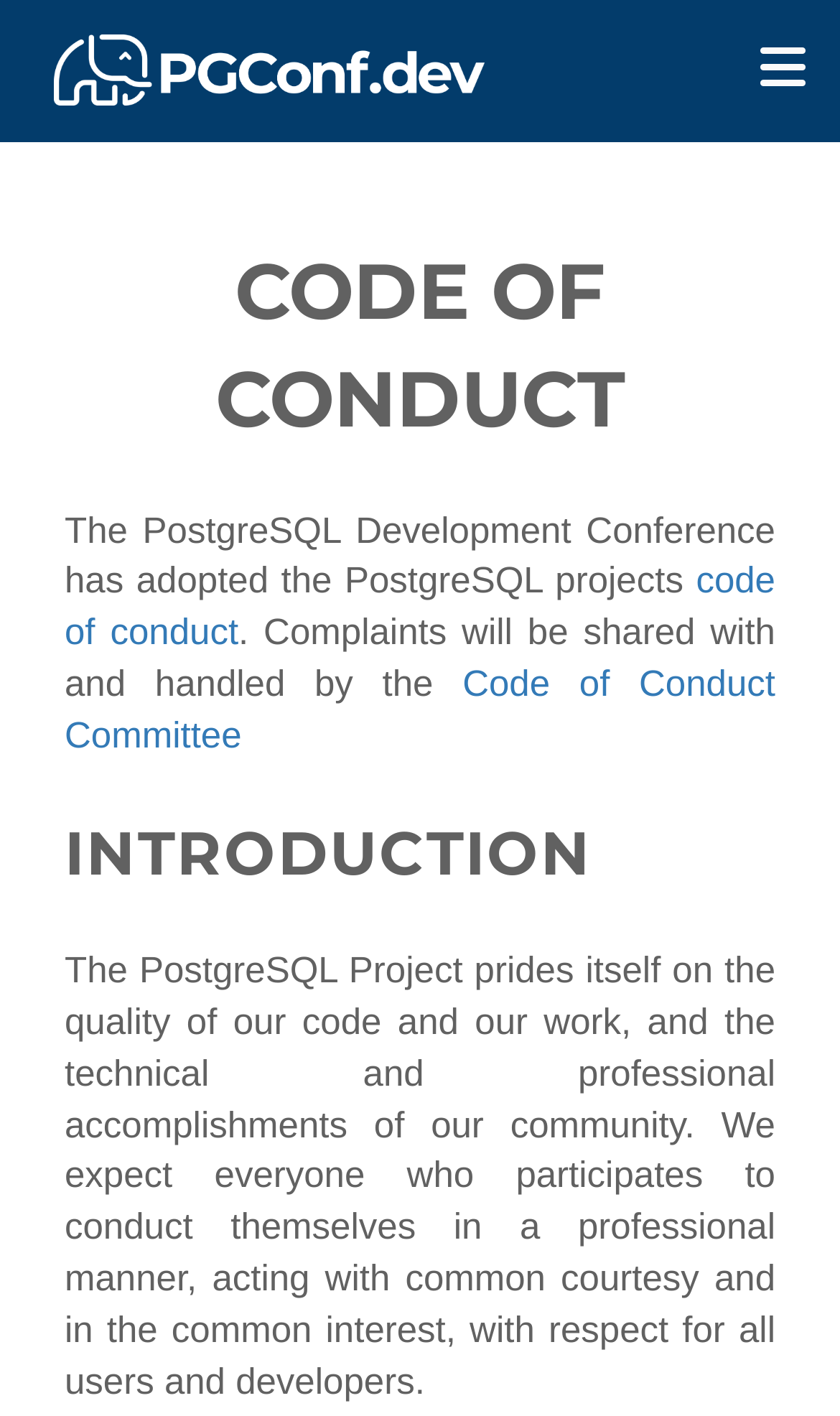Refer to the screenshot and answer the following question in detail:
What is the link to the conference website?

The webpage contains a link with the text 'PGConf.dev', which is likely the website of the PostgreSQL Development Conference.